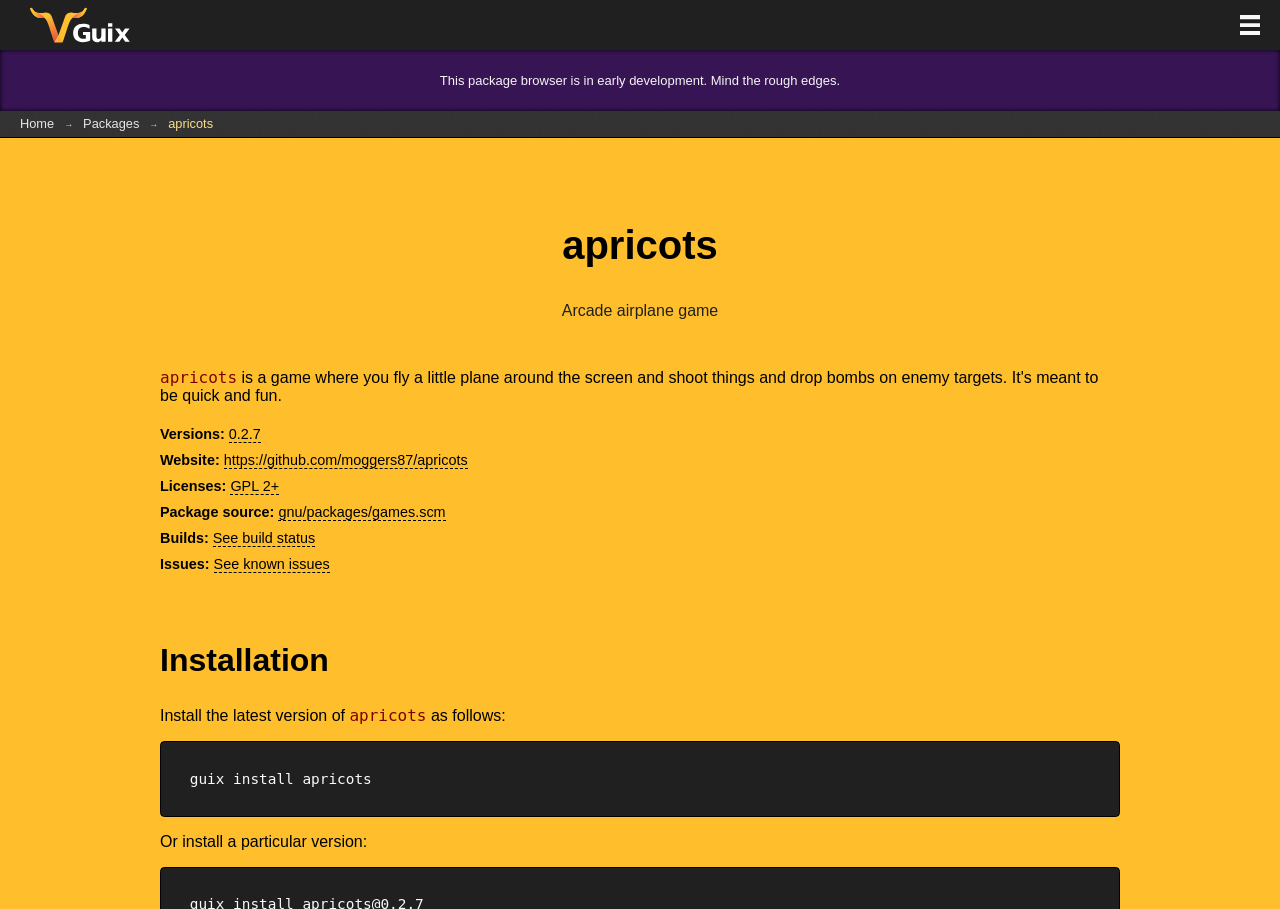Determine the bounding box coordinates of the clickable element to complete this instruction: "go to GNU Guix homepage". Provide the coordinates in the format of four float numbers between 0 and 1, [left, top, right, bottom].

[0.0, 0.0, 0.125, 0.055]